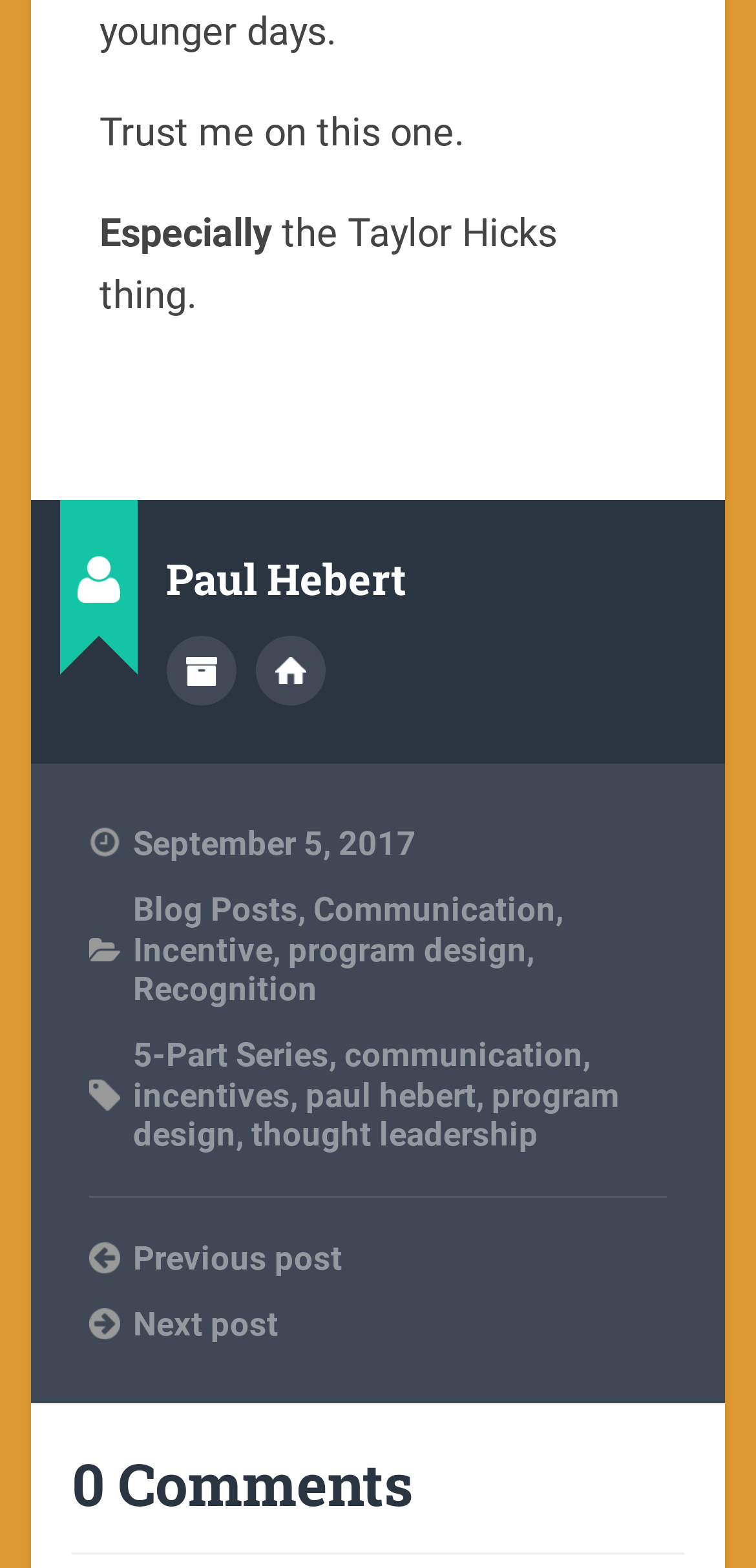How many links are related to the author?
Refer to the screenshot and answer in one word or phrase.

2